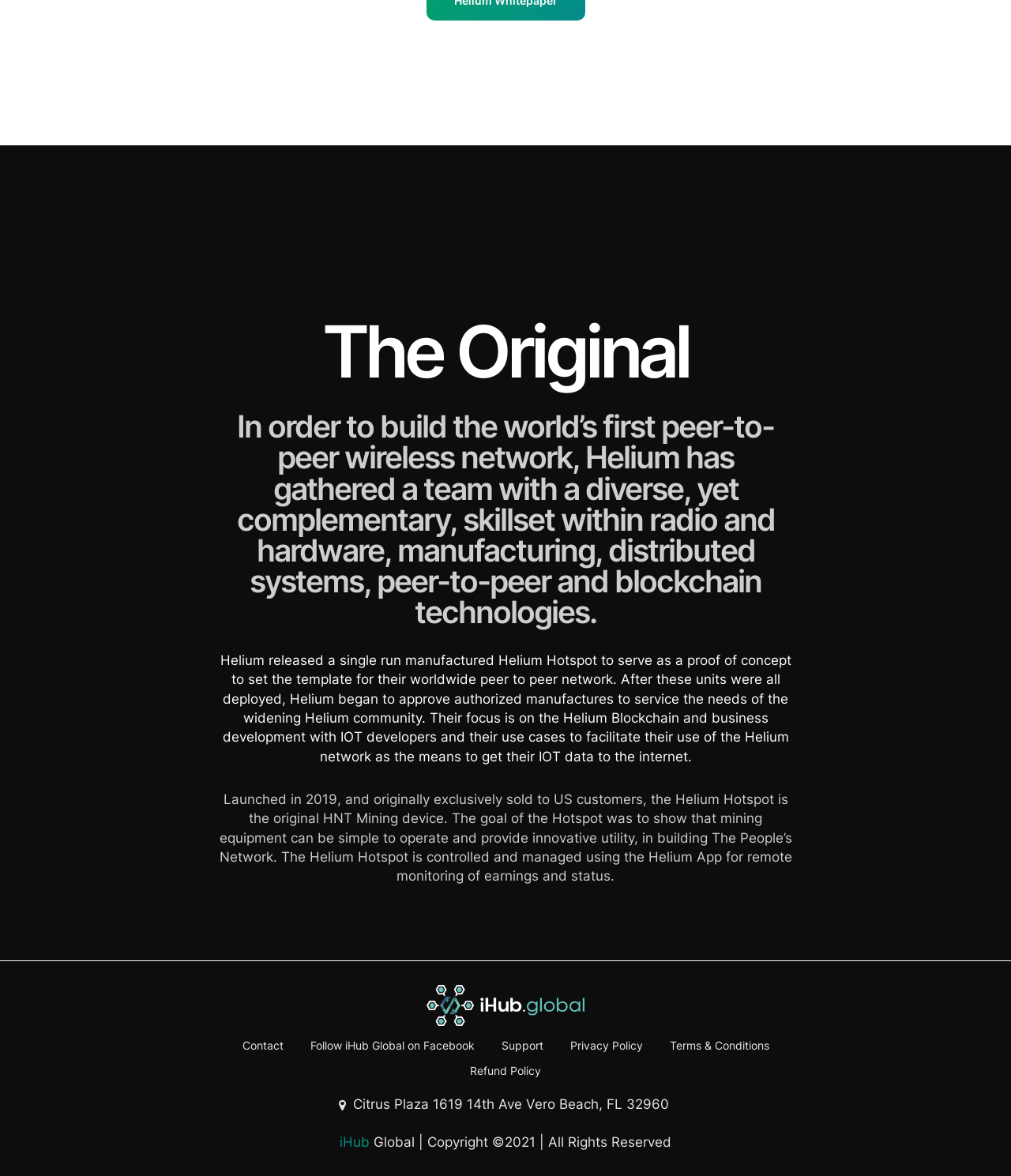What is the purpose of the Helium Hotspot?
Please answer the question with a detailed and comprehensive explanation.

From the StaticText element with the text 'Launched in 2019, and originally exclusively sold to US customers, the Helium Hotspot is the original HNT Mining device...', I understand that the Helium Hotspot is a mining device.